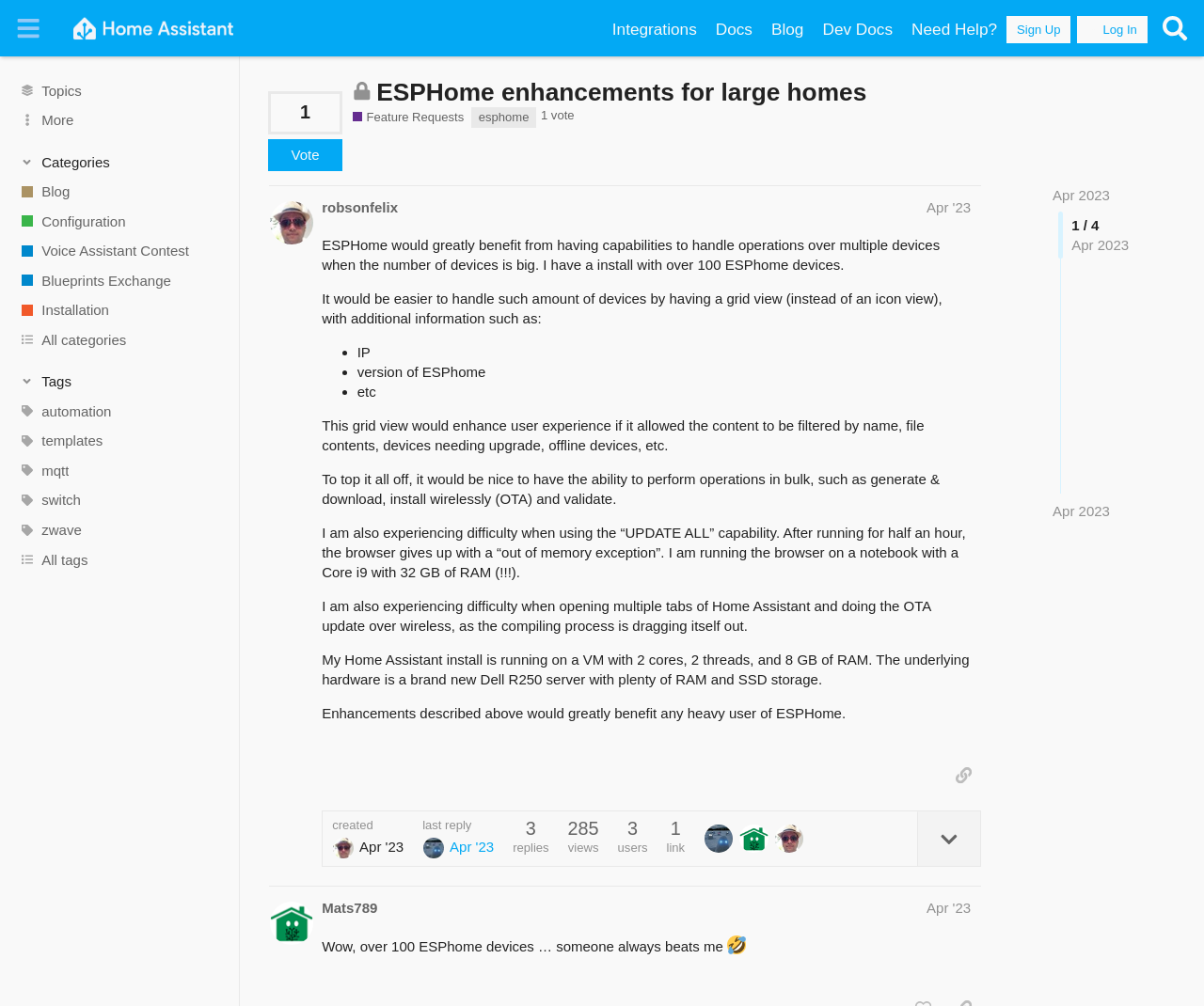What is the user's suggestion for enhancing user experience?
Please answer the question with a detailed response using the information from the screenshot.

The user suggests that a grid view would enhance user experience, allowing for filtering by name, file contents, devices needing upgrade, offline devices, etc. This is mentioned in the third paragraph of their post.